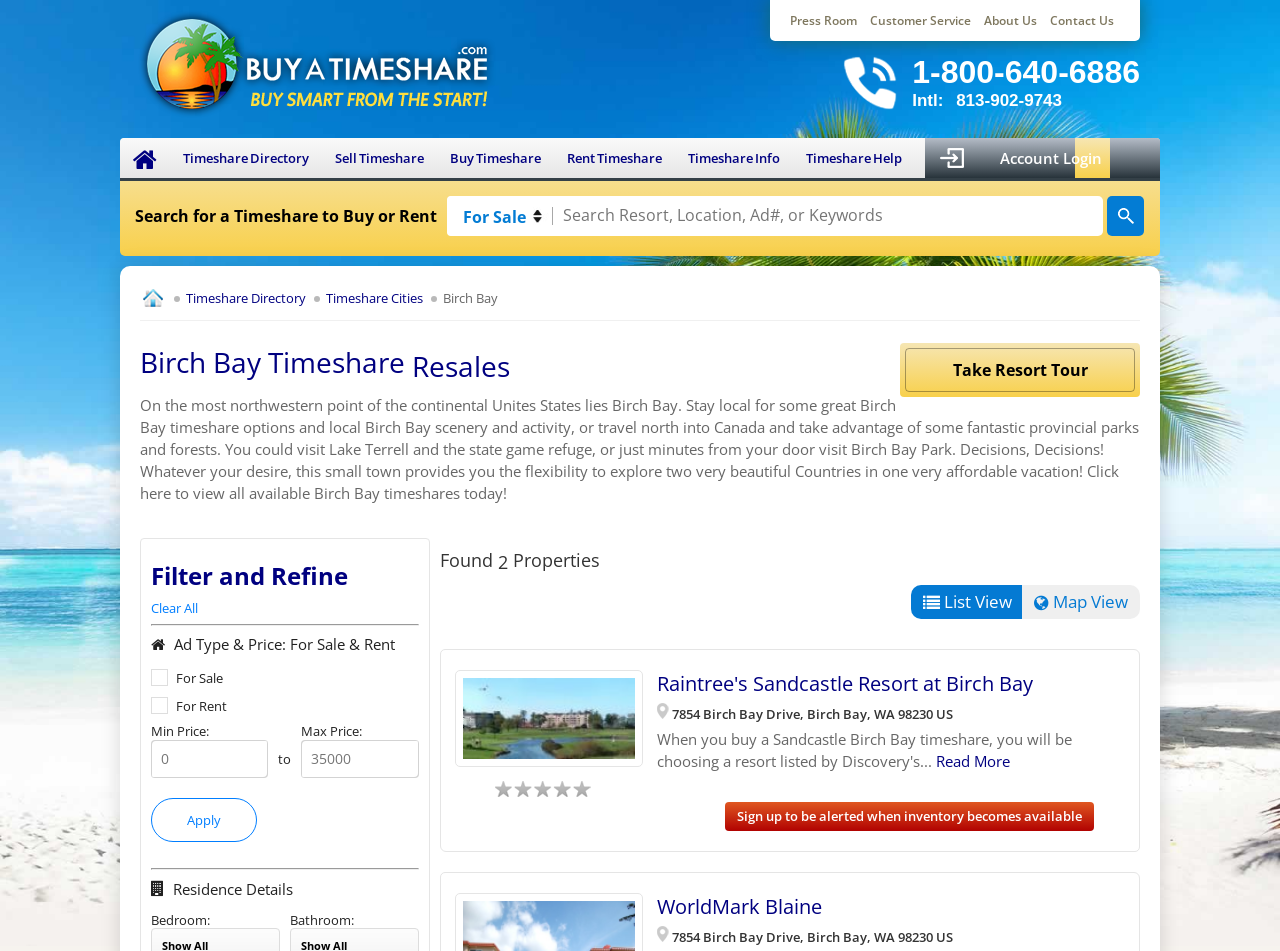What is the purpose of the 'Apply' button?
Based on the image, provide your answer in one word or phrase.

To apply filters